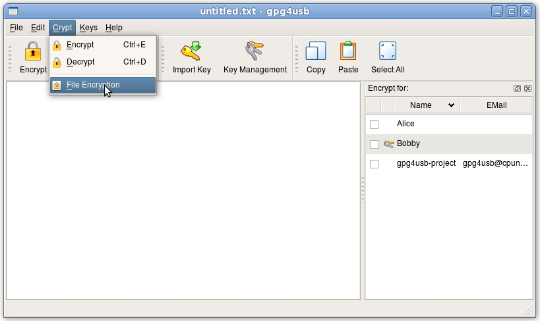What is the purpose of the 'Crypt' menu? Please answer the question using a single word or phrase based on the image.

Encrypting and decrypting files